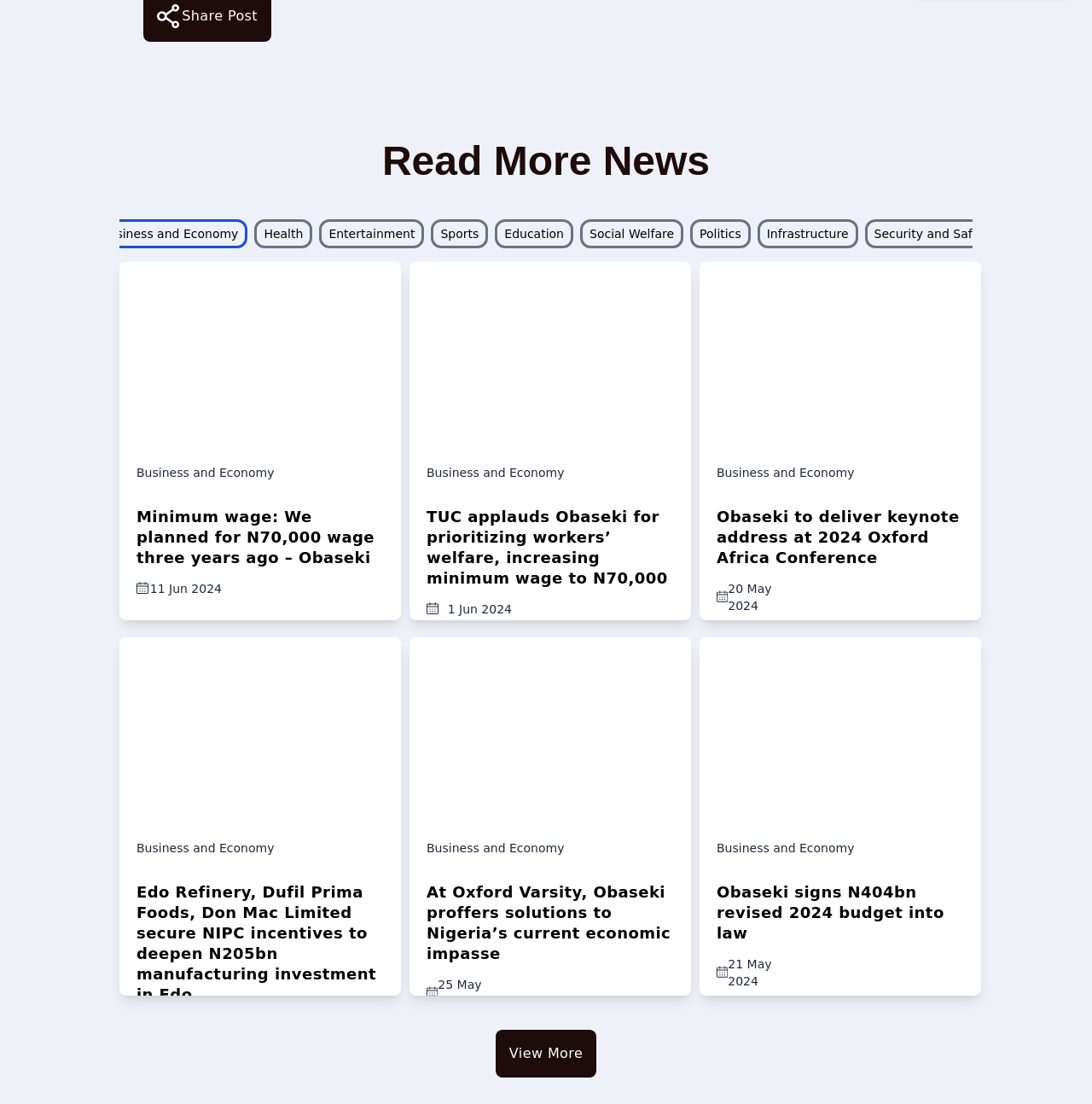Pinpoint the bounding box coordinates of the clickable element to carry out the following instruction: "View More."

[0.454, 0.933, 0.546, 0.976]